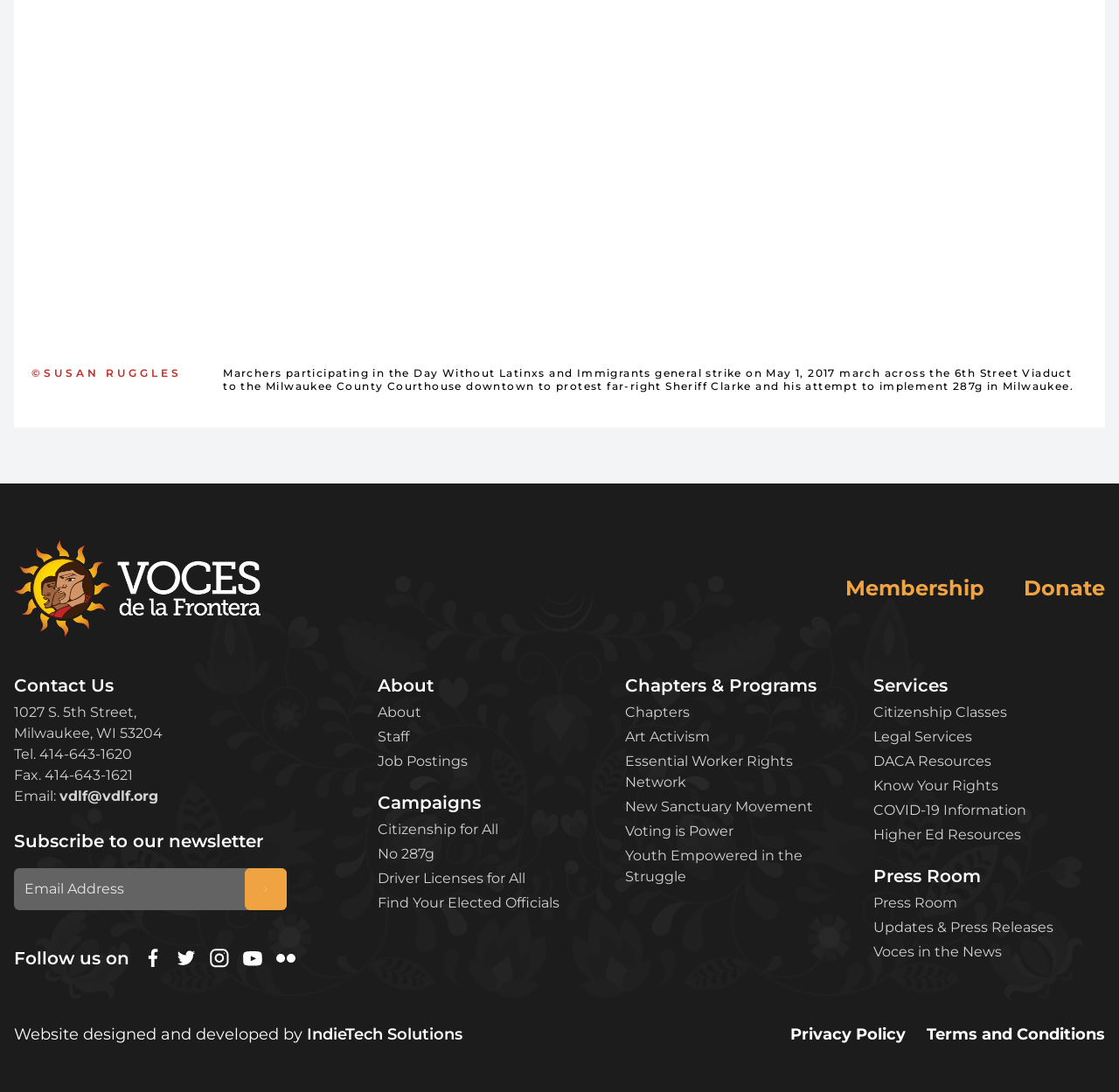Answer in one word or a short phrase: 
How can I contact the organization?

Tel. 414-643-1620, Fax. 414-643-1621, Email: vdlf@vdlf.org